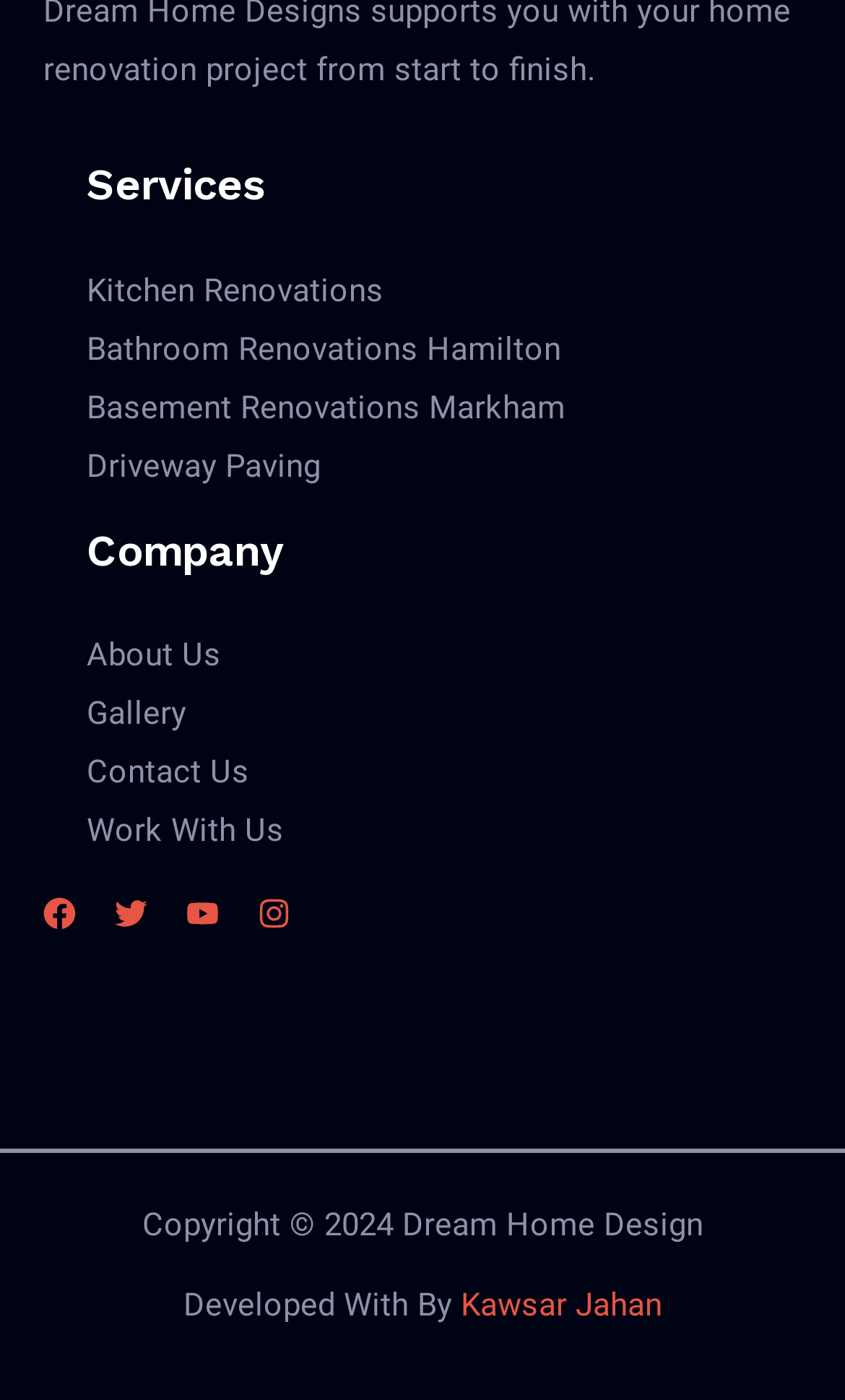Determine the bounding box coordinates of the UI element that matches the following description: "About Us". The coordinates should be four float numbers between 0 and 1 in the format [left, top, right, bottom].

[0.103, 0.454, 0.262, 0.482]